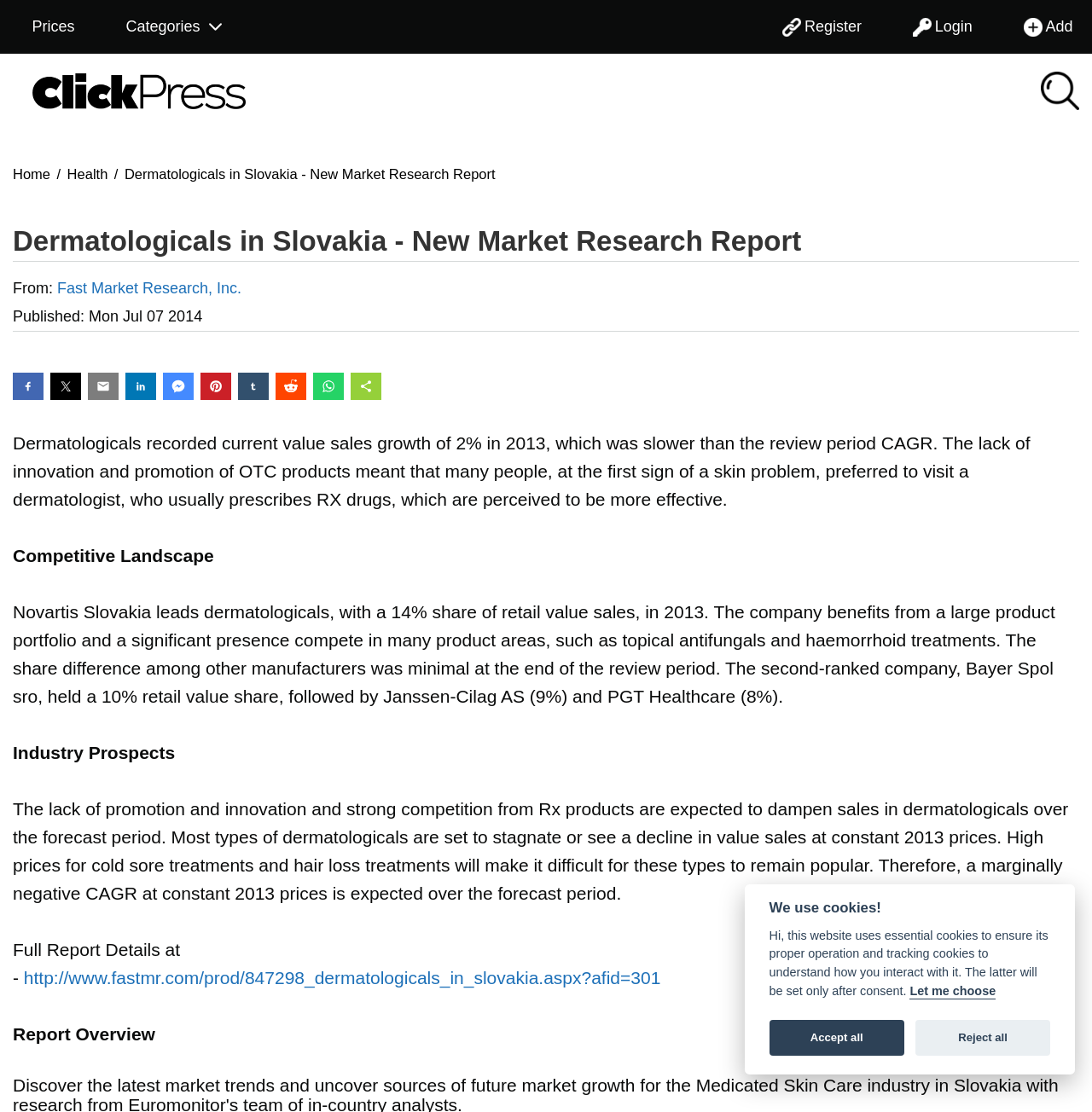Locate the bounding box coordinates of the segment that needs to be clicked to meet this instruction: "Click the 'Home' link in the breadcrumb".

[0.012, 0.149, 0.046, 0.163]